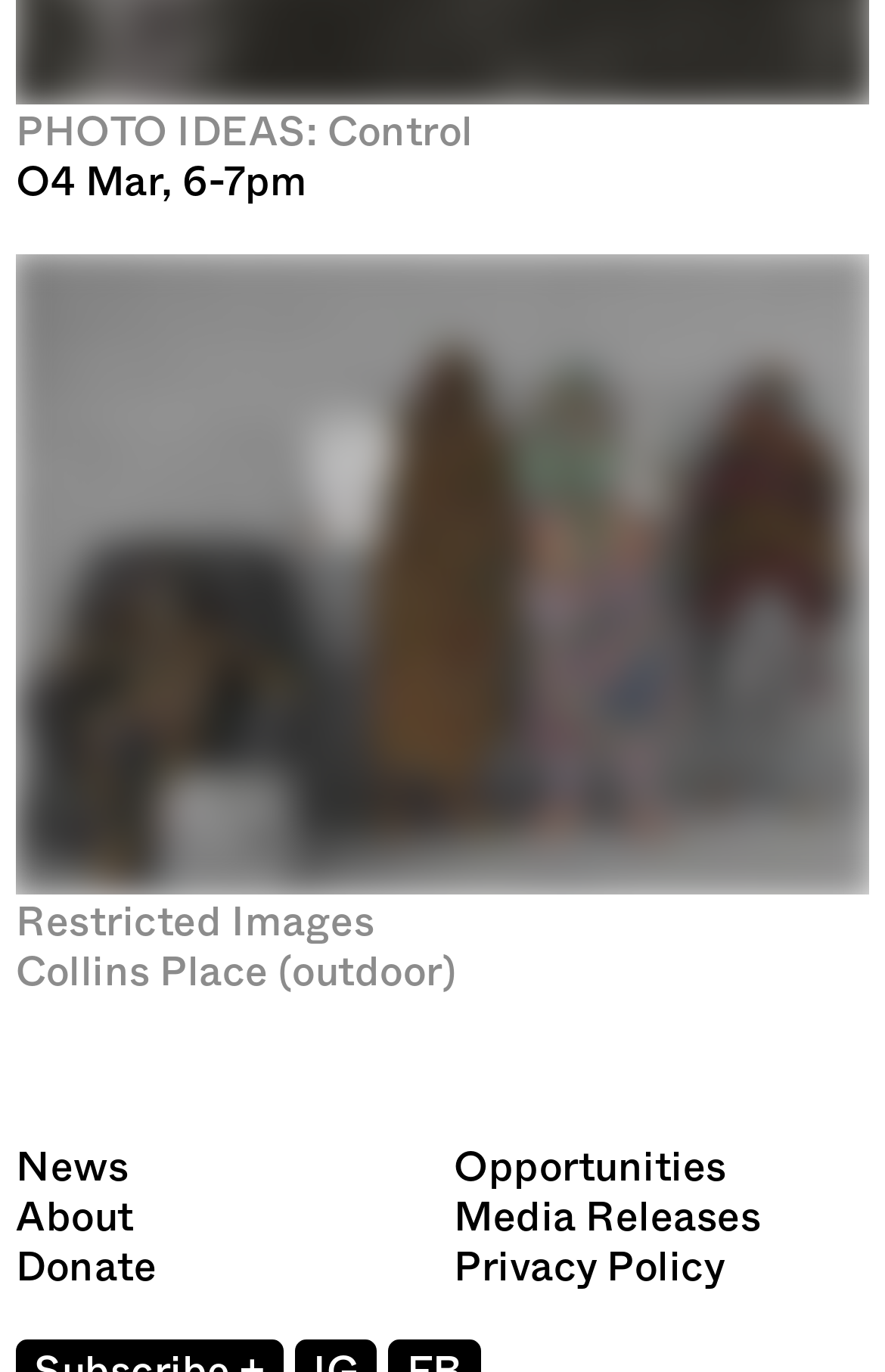Highlight the bounding box of the UI element that corresponds to this description: "PHOTO IDEAS: Control".

[0.018, 0.079, 0.982, 0.115]